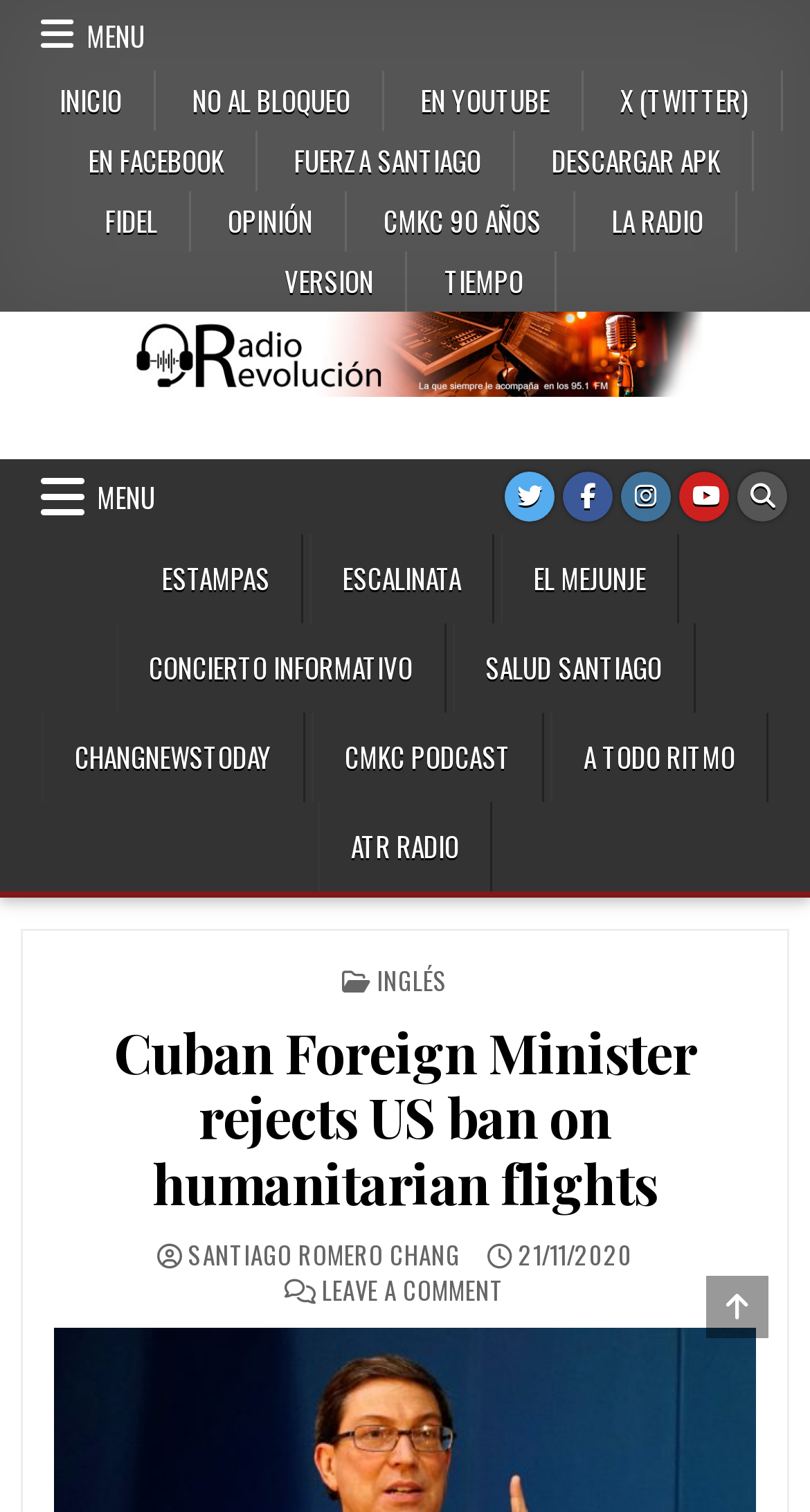Locate the bounding box coordinates of the element I should click to achieve the following instruction: "Visit EN FACEBOOK page".

[0.071, 0.087, 0.317, 0.126]